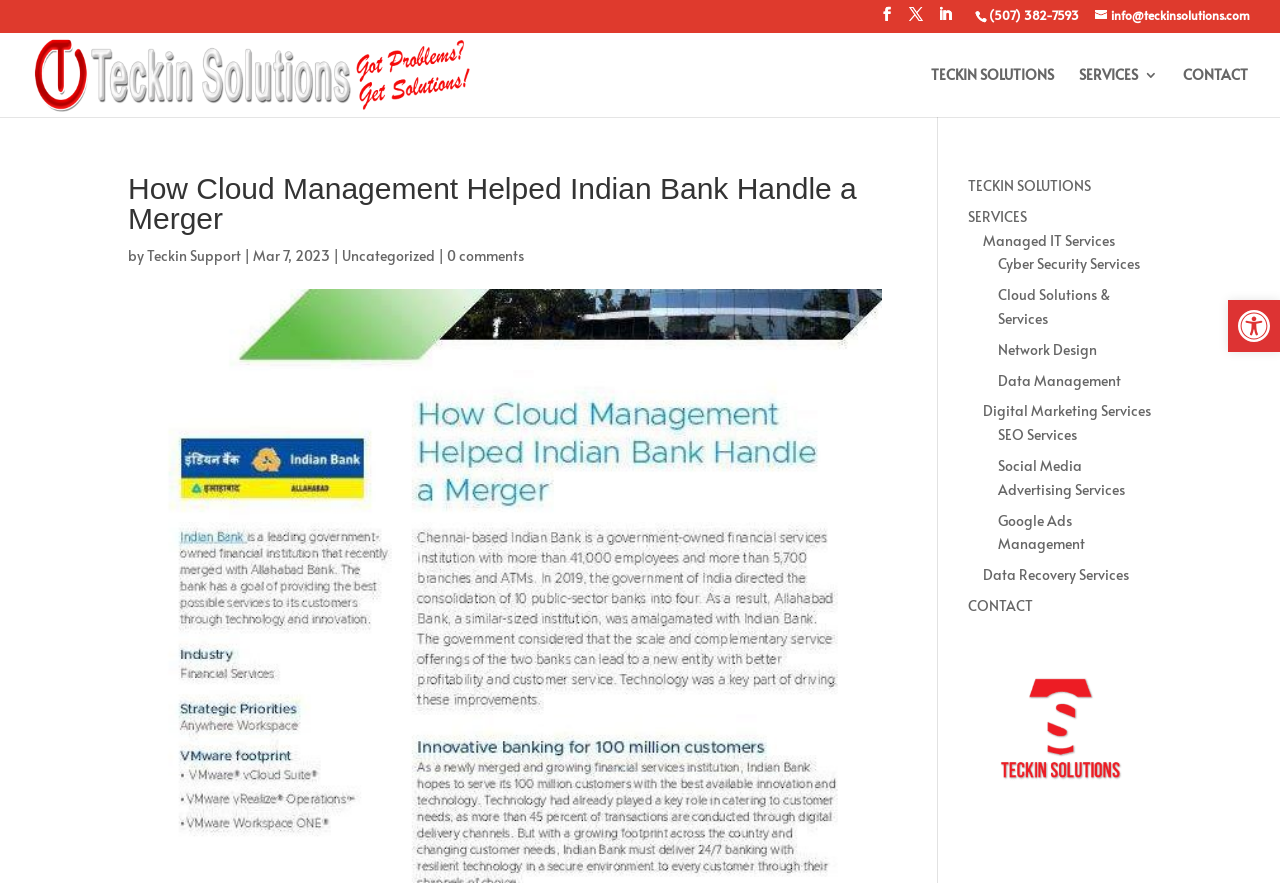Please predict the bounding box coordinates of the element's region where a click is necessary to complete the following instruction: "Contact Teckin Solutions". The coordinates should be represented by four float numbers between 0 and 1, i.e., [left, top, right, bottom].

[0.924, 0.076, 0.975, 0.132]